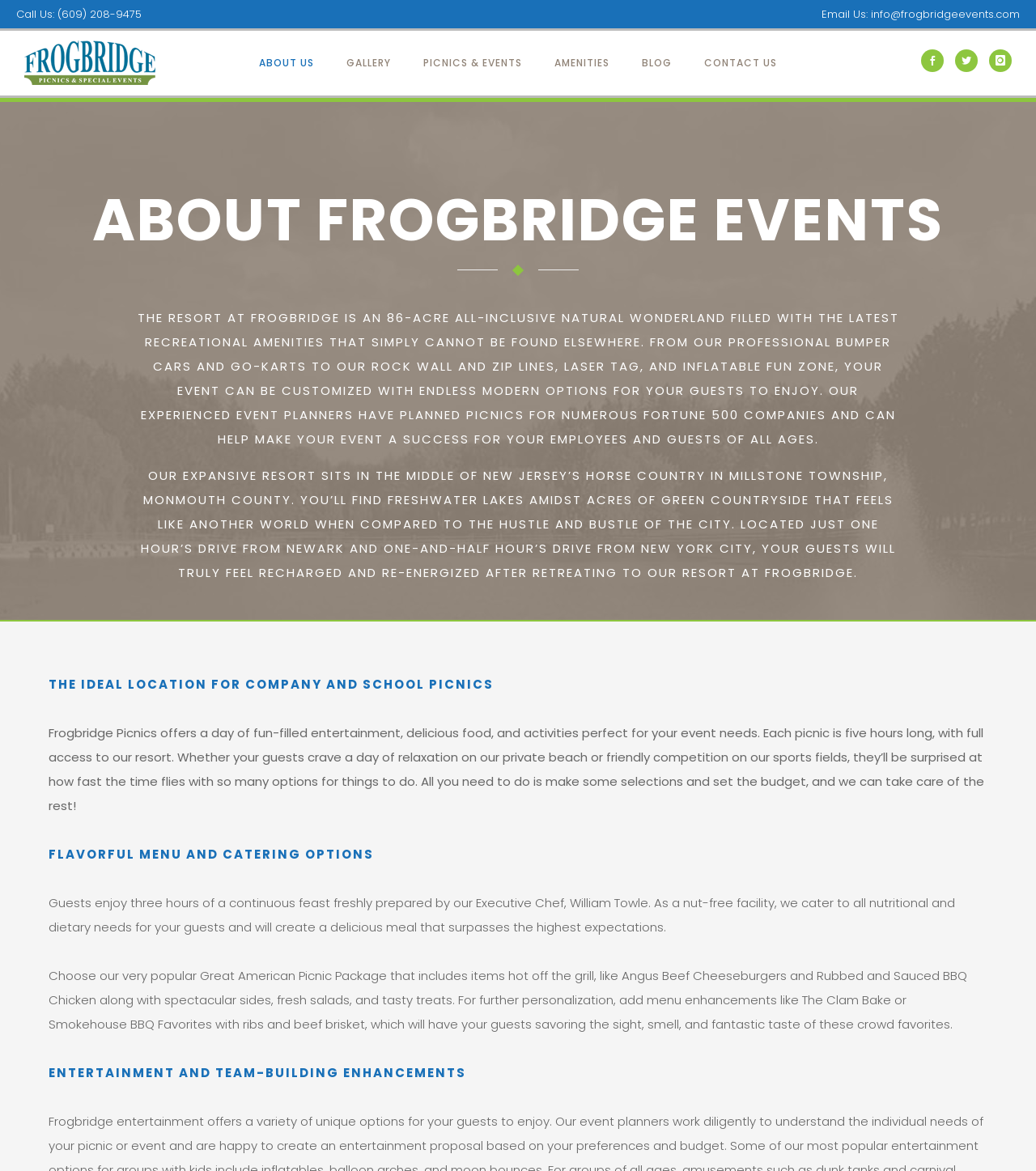How long does a picnic event typically last?
Please respond to the question with a detailed and well-explained answer.

I found the duration of a picnic event by reading the section about Frogbridge Picnics, where it says that each picnic is five hours long, with full access to our resort.